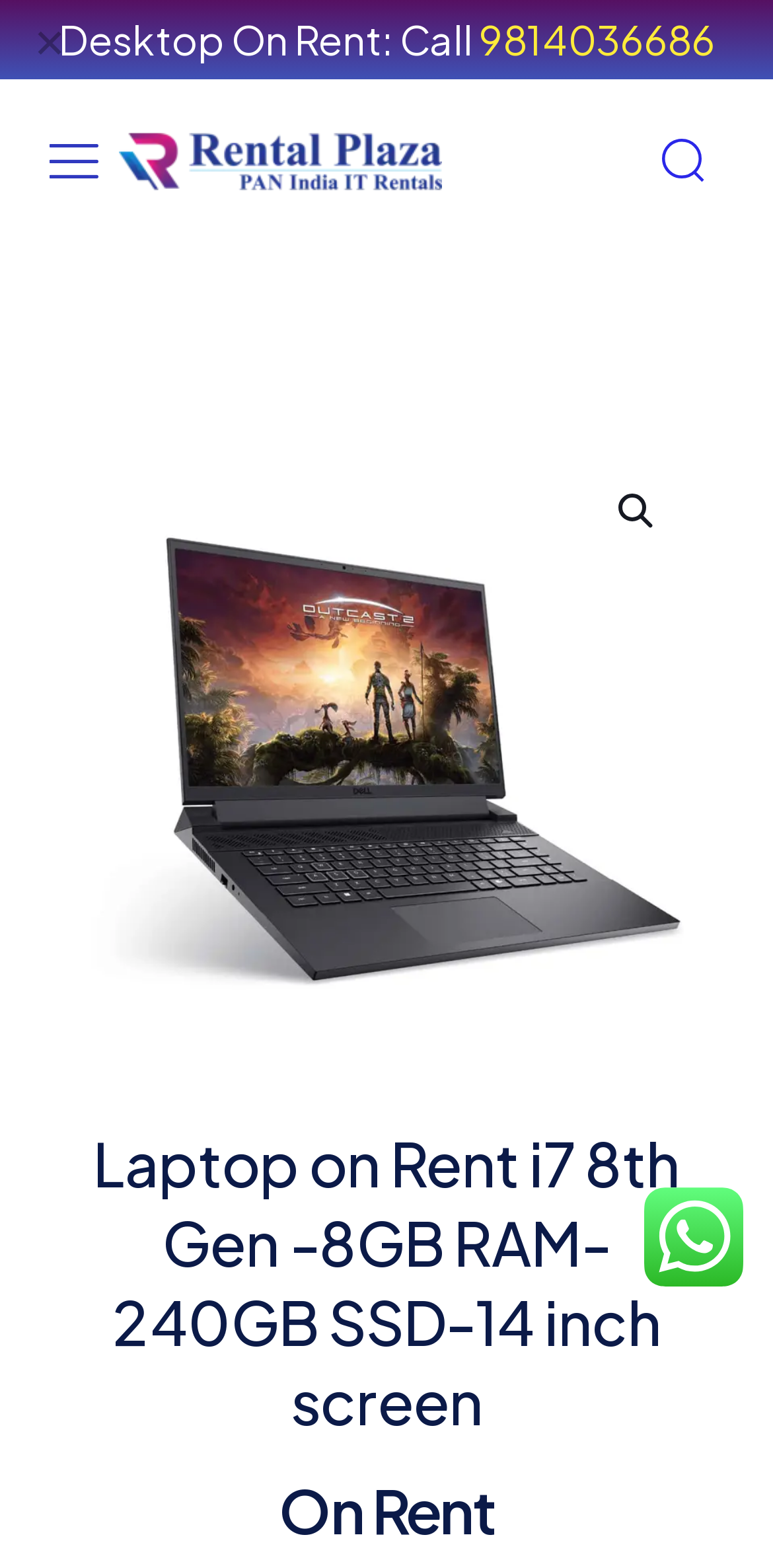Based on the element description, predict the bounding box coordinates (top-left x, top-left y, bottom-right x, bottom-right y) for the UI element in the screenshot: alt="gaming laptop" title="Untitled design (33)"

[0.085, 0.281, 0.915, 0.691]